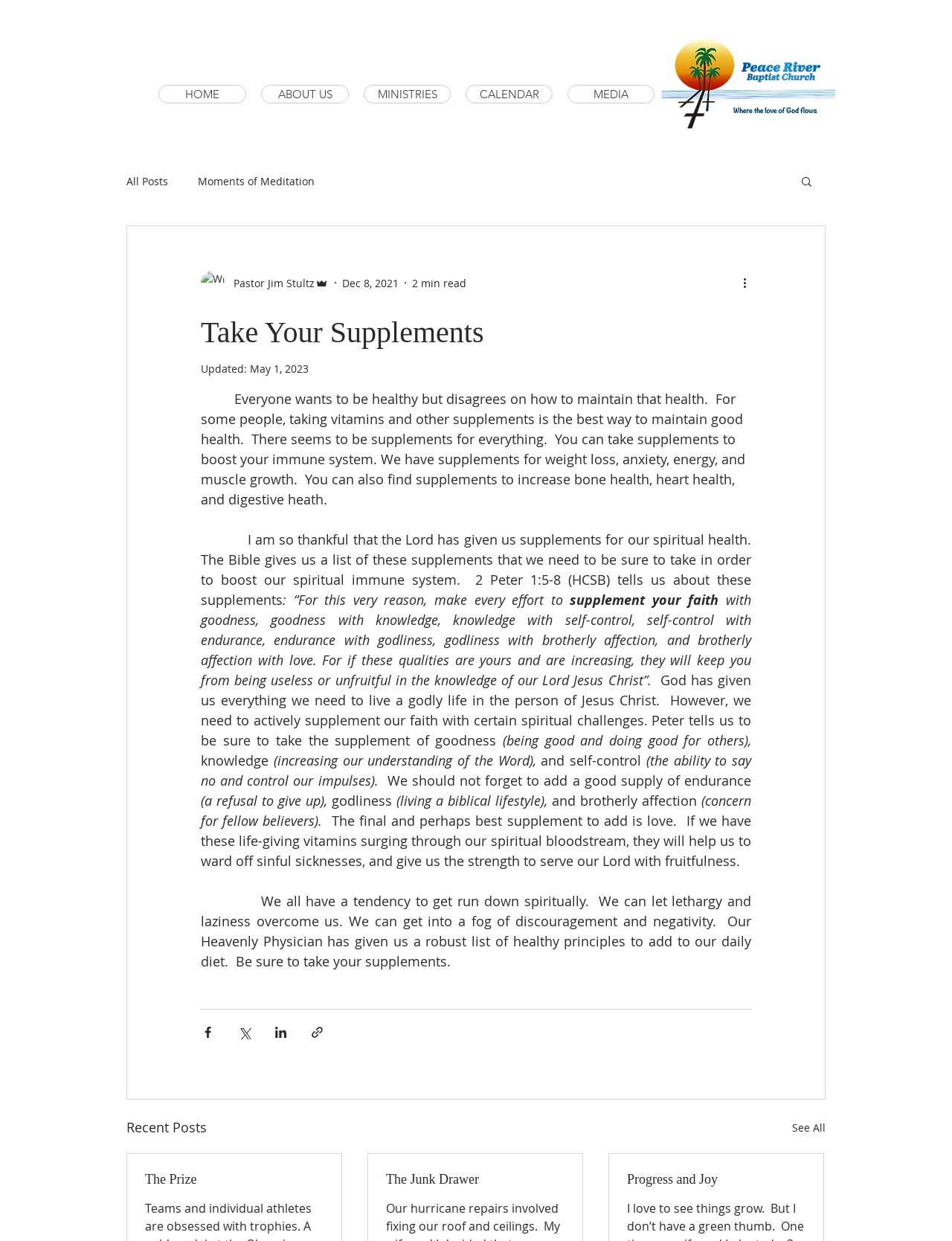Please find the bounding box for the UI component described as follows: "See All".

[0.832, 0.9, 0.867, 0.917]